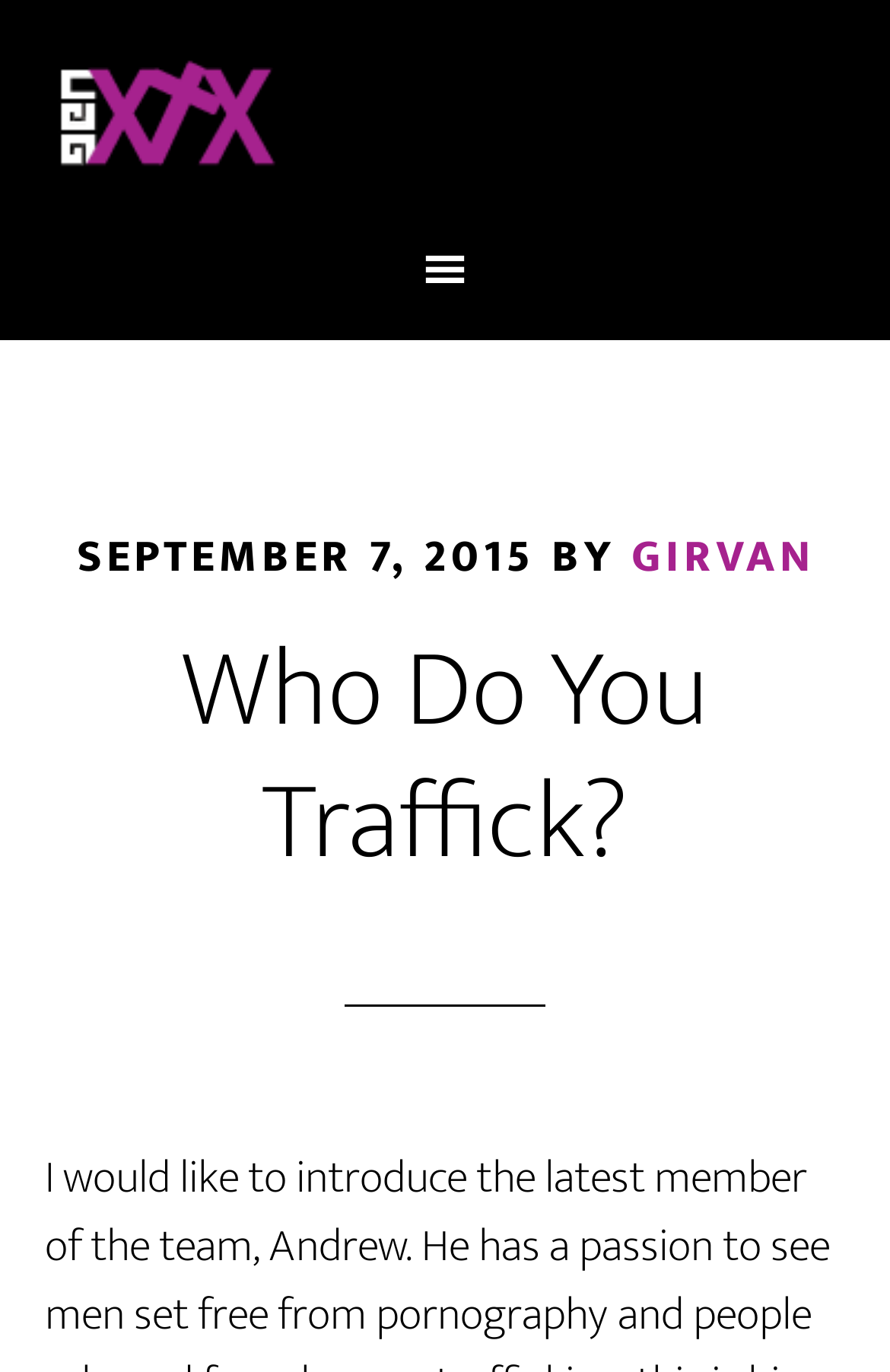Answer the question with a brief word or phrase:
Who is the author of the latest article?

GIRVAN